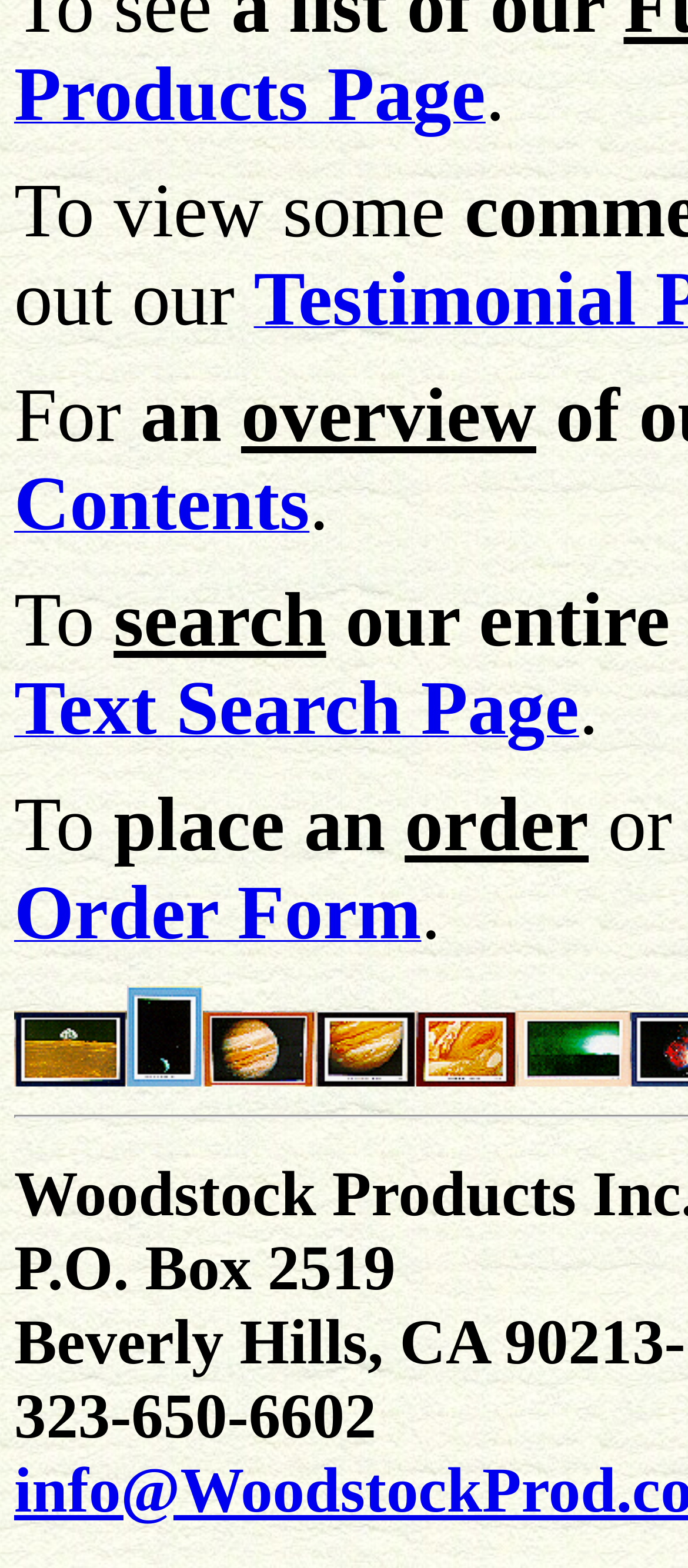Locate the bounding box coordinates of the clickable region necessary to complete the following instruction: "search for something". Provide the coordinates in the format of four float numbers between 0 and 1, i.e., [left, top, right, bottom].

[0.021, 0.454, 0.842, 0.473]